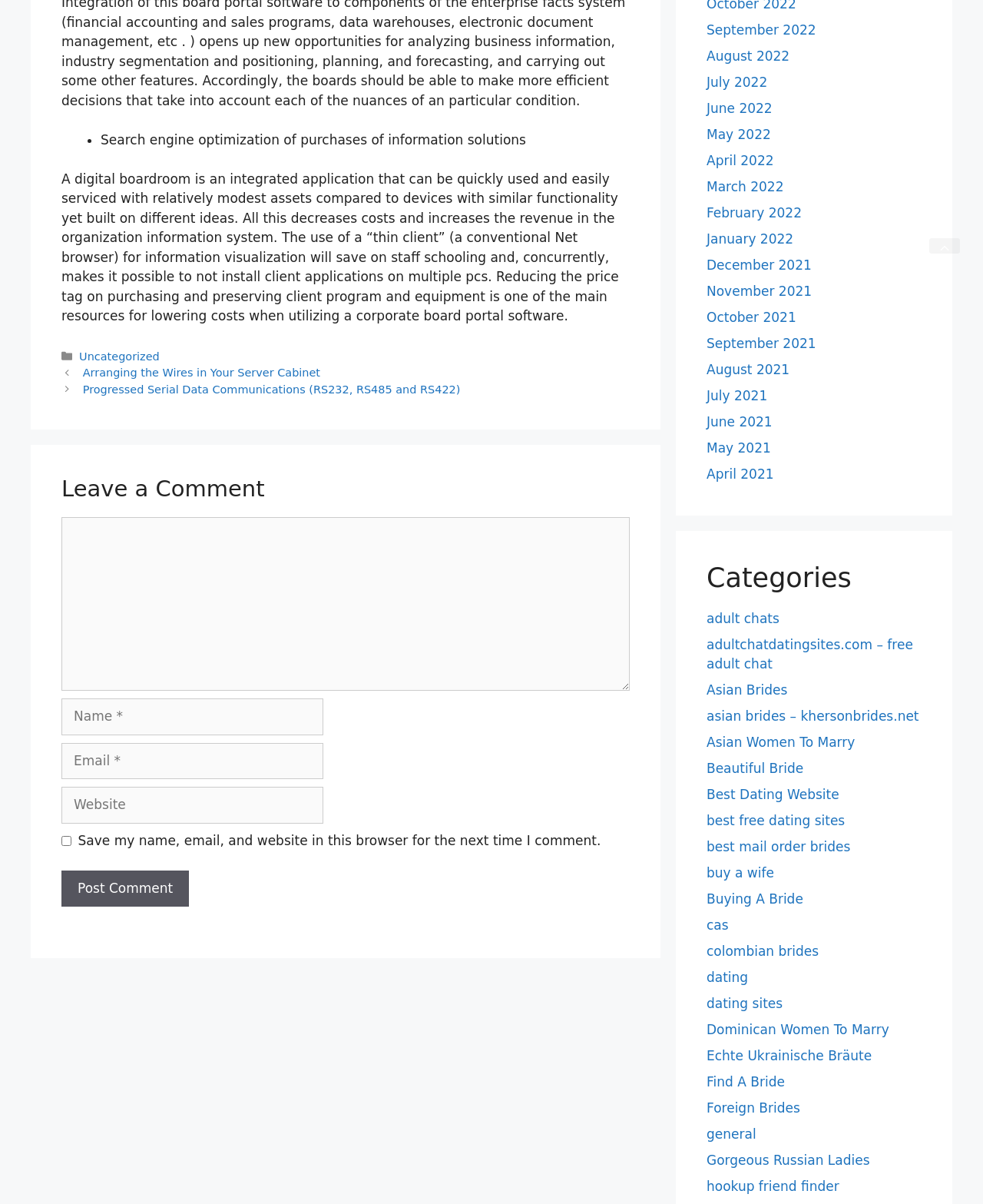Could you locate the bounding box coordinates for the section that should be clicked to accomplish this task: "View posts from September 2022".

[0.719, 0.019, 0.83, 0.031]